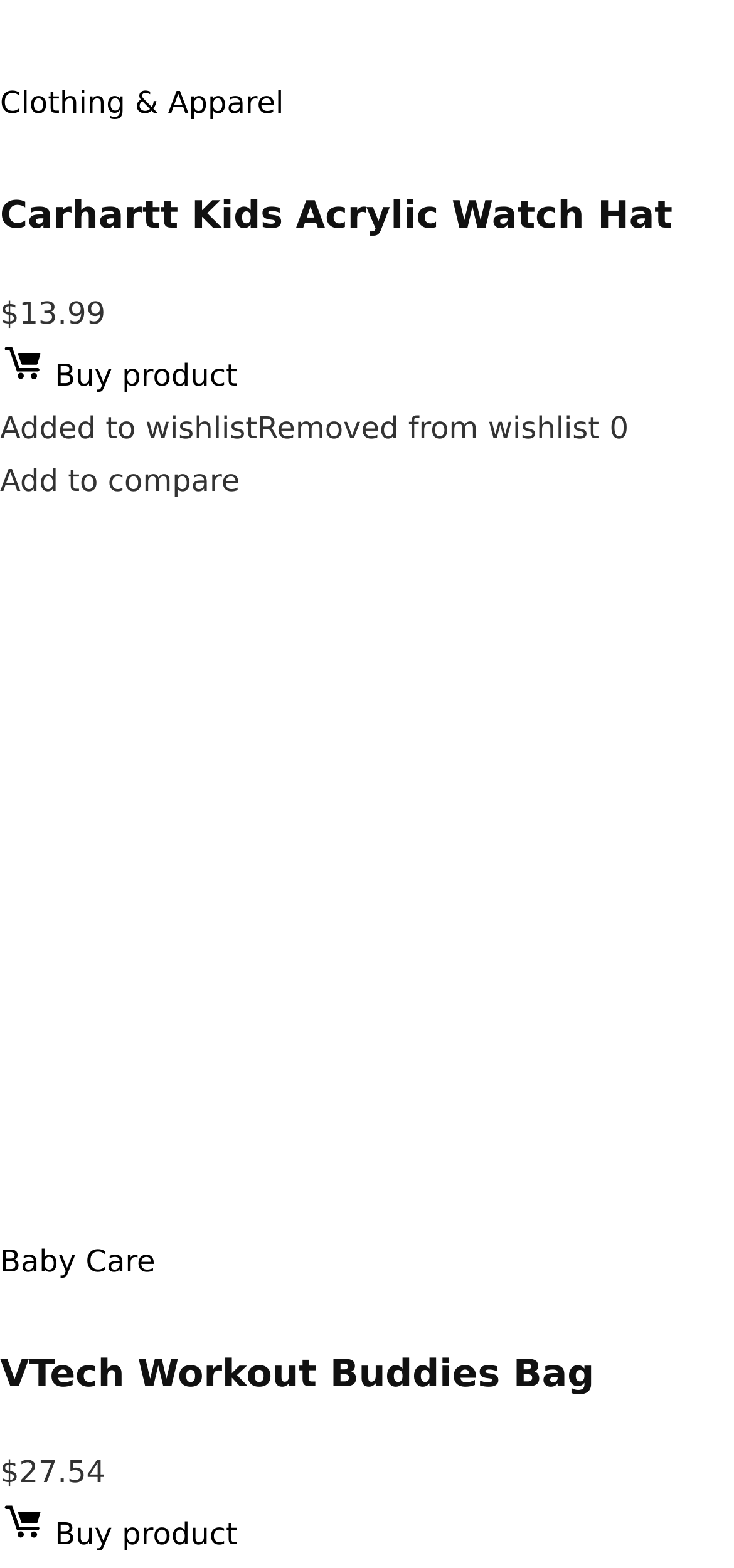What is the price of Carhartt Kids Acrylic Watch Hat?
Provide a well-explained and detailed answer to the question.

The price of Carhartt Kids Acrylic Watch Hat can be found in the StaticText element with the text '$13.99' which is located below the heading 'Carhartt Kids Acrylic Watch Hat'.